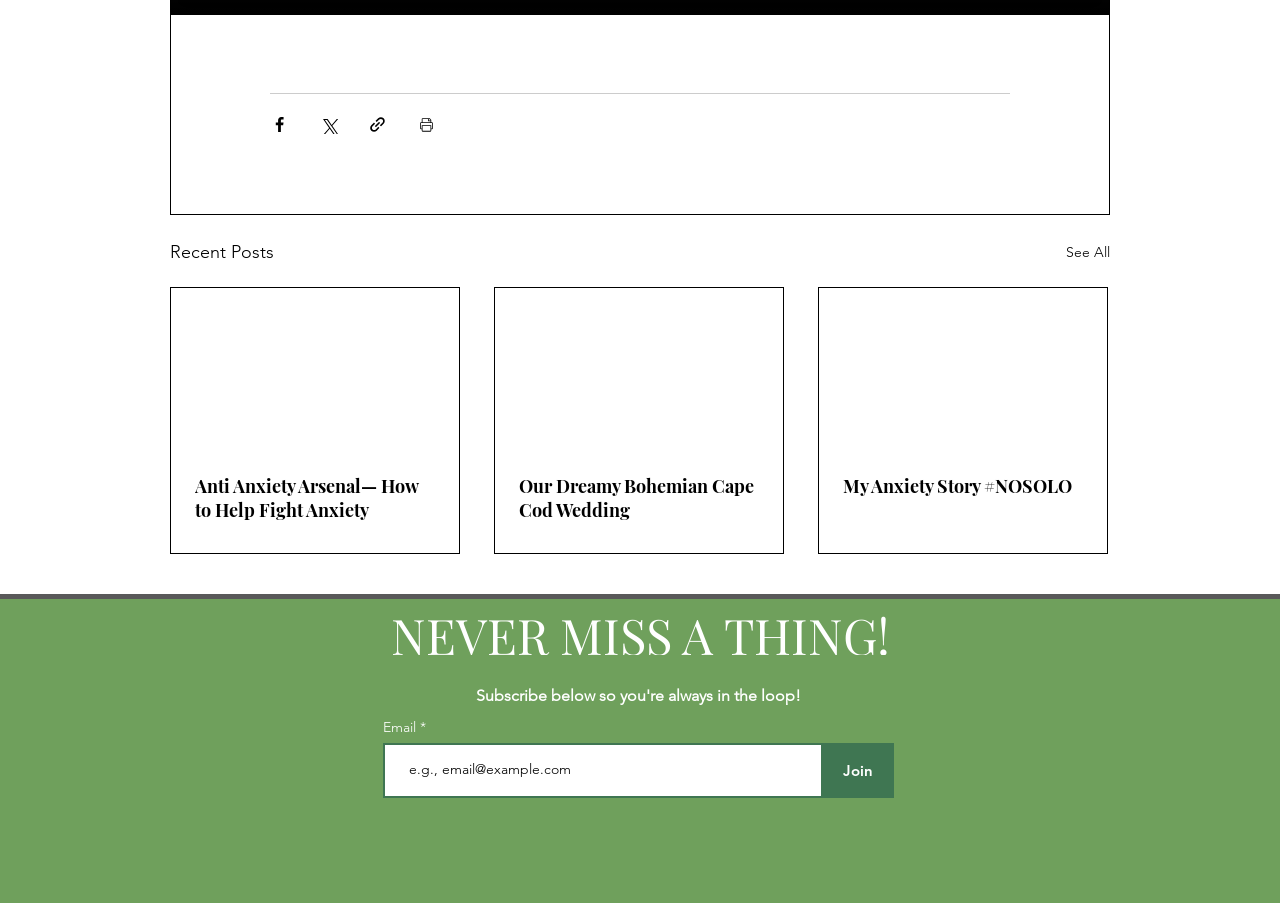Find the bounding box coordinates of the element I should click to carry out the following instruction: "See all recent posts".

[0.833, 0.264, 0.867, 0.296]